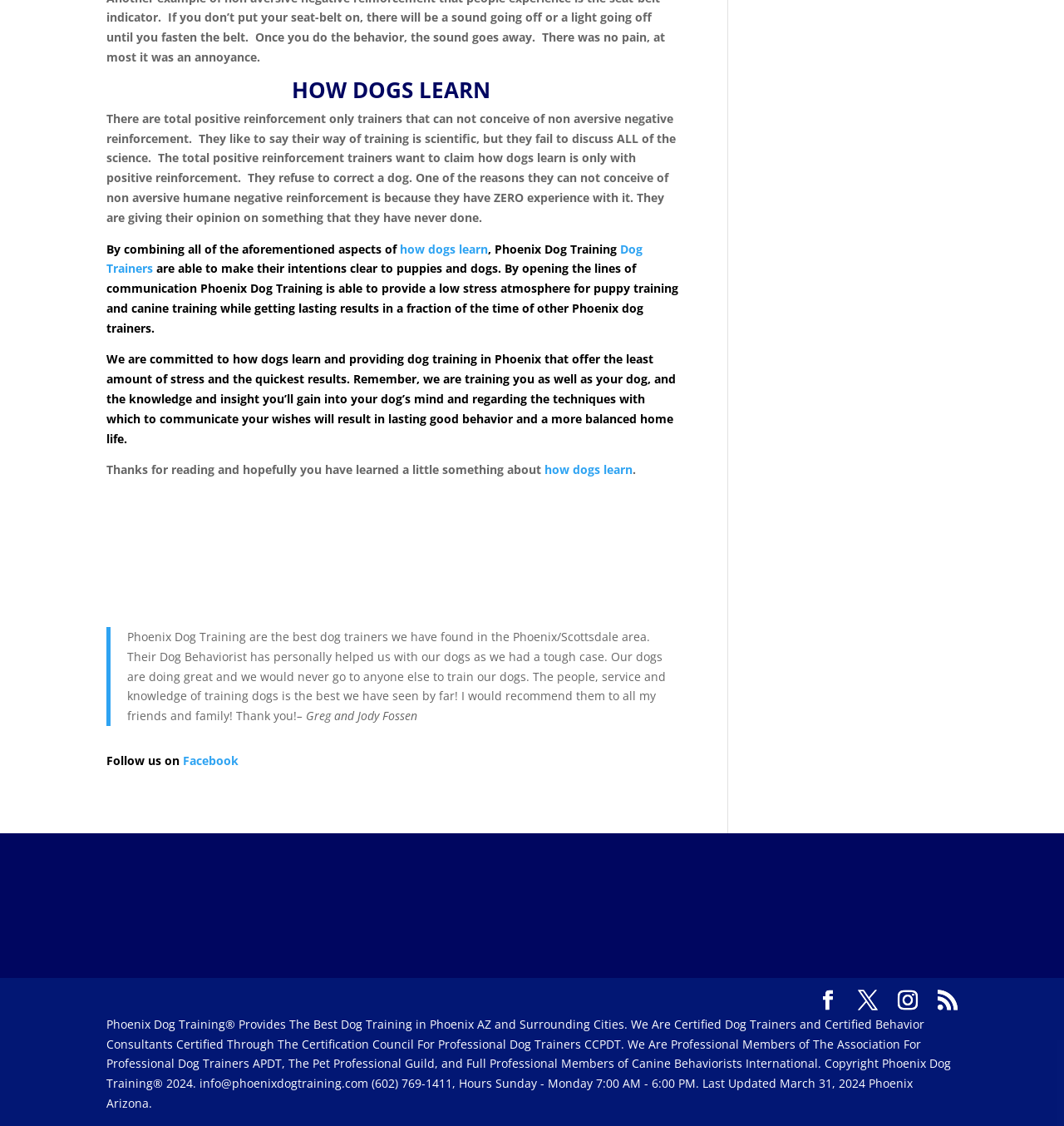Respond to the following query with just one word or a short phrase: 
What is the certification of the dog trainers?

CCPDT